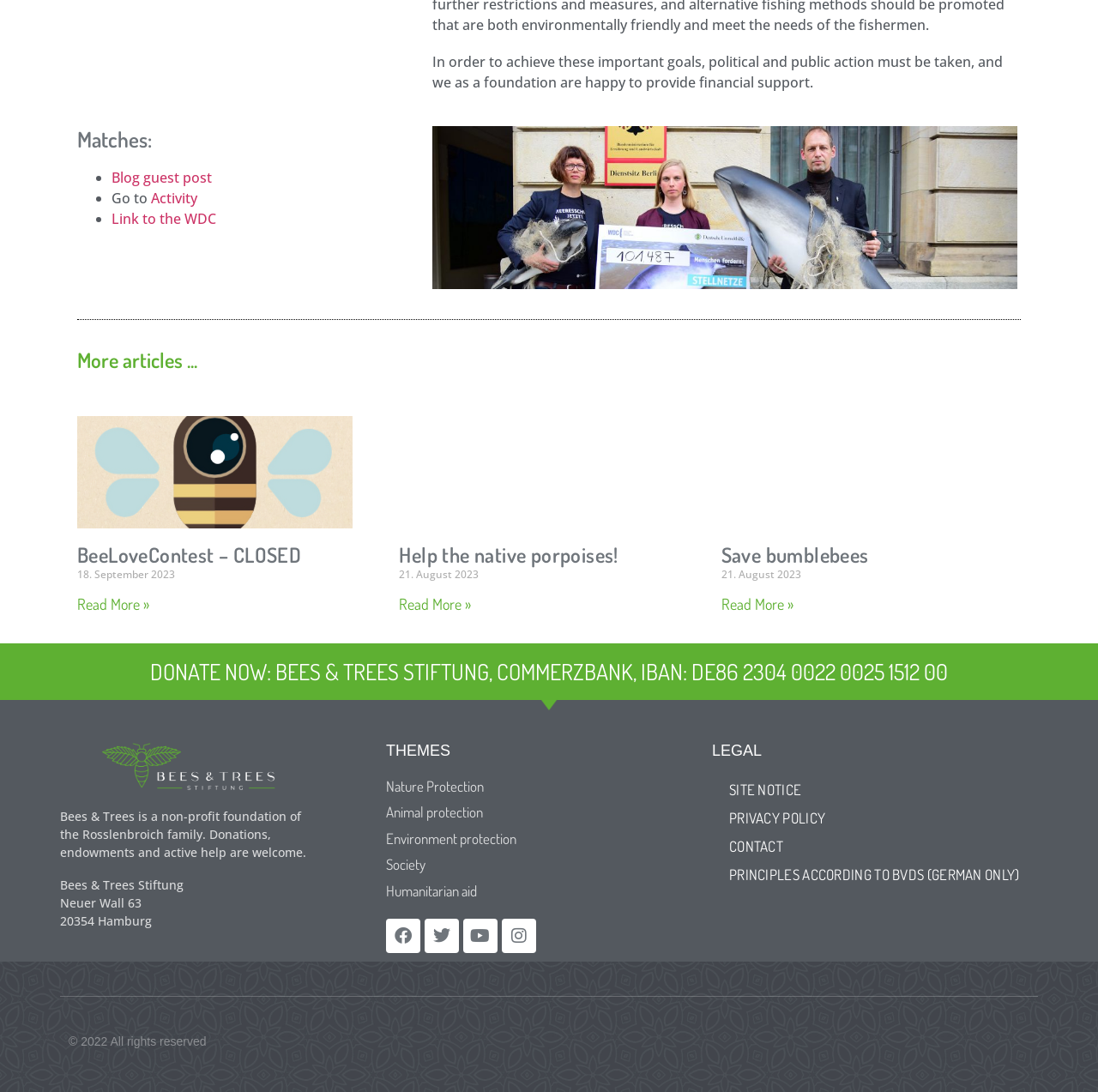What is the name of the foundation?
Examine the webpage screenshot and provide an in-depth answer to the question.

I found the name of the foundation in the text 'Bees & Trees is a non-profit foundation of the Rosslenbroich family.' which is located at the bottom of the webpage.